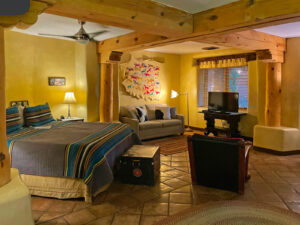Respond to the question with just a single word or phrase: 
What is the quality standard of the El Portal Sedona Hotel?

AAA Four Diamond